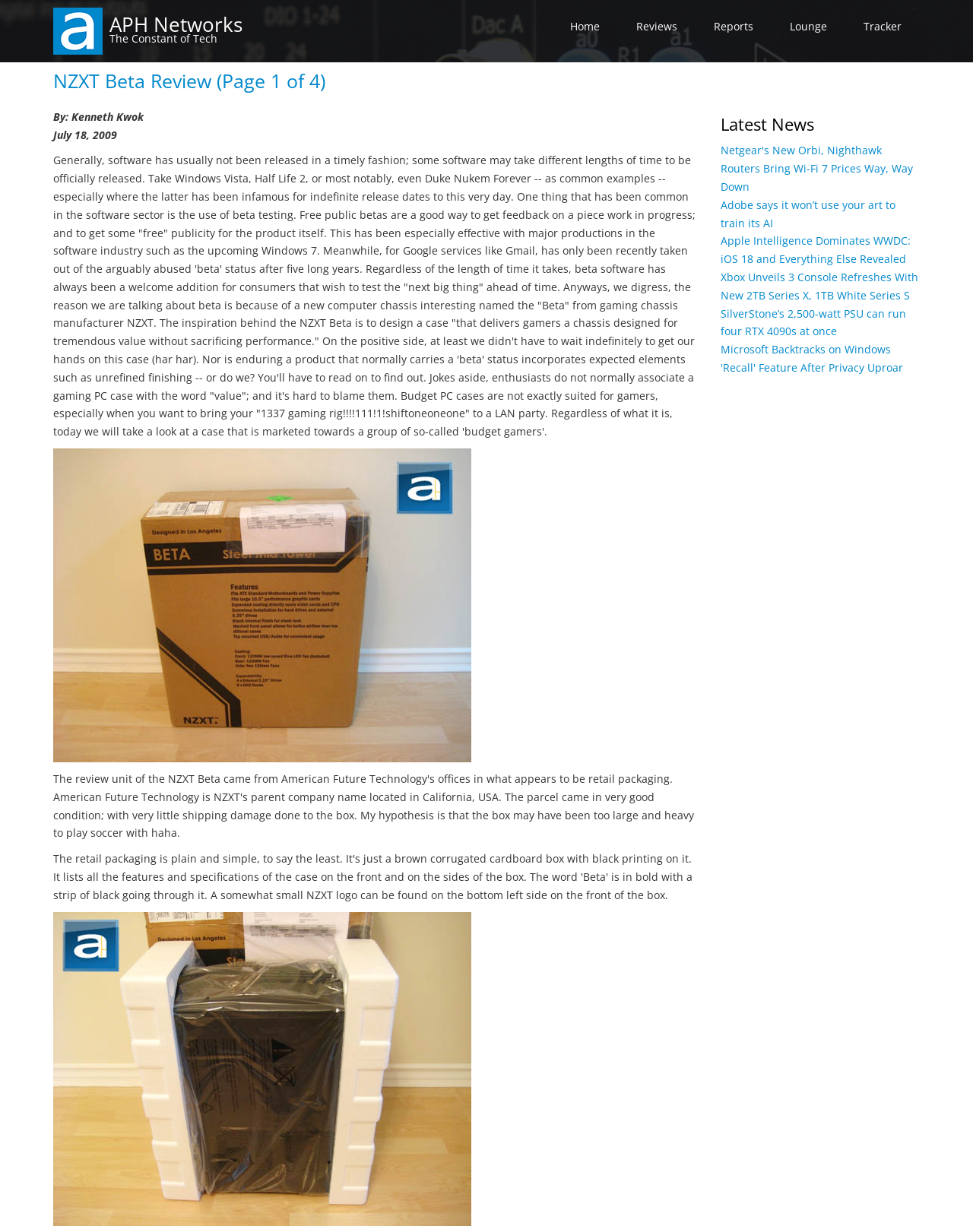Respond with a single word or phrase for the following question: 
What is the target audience of the NZXT Beta computer chassis?

Budget gamers